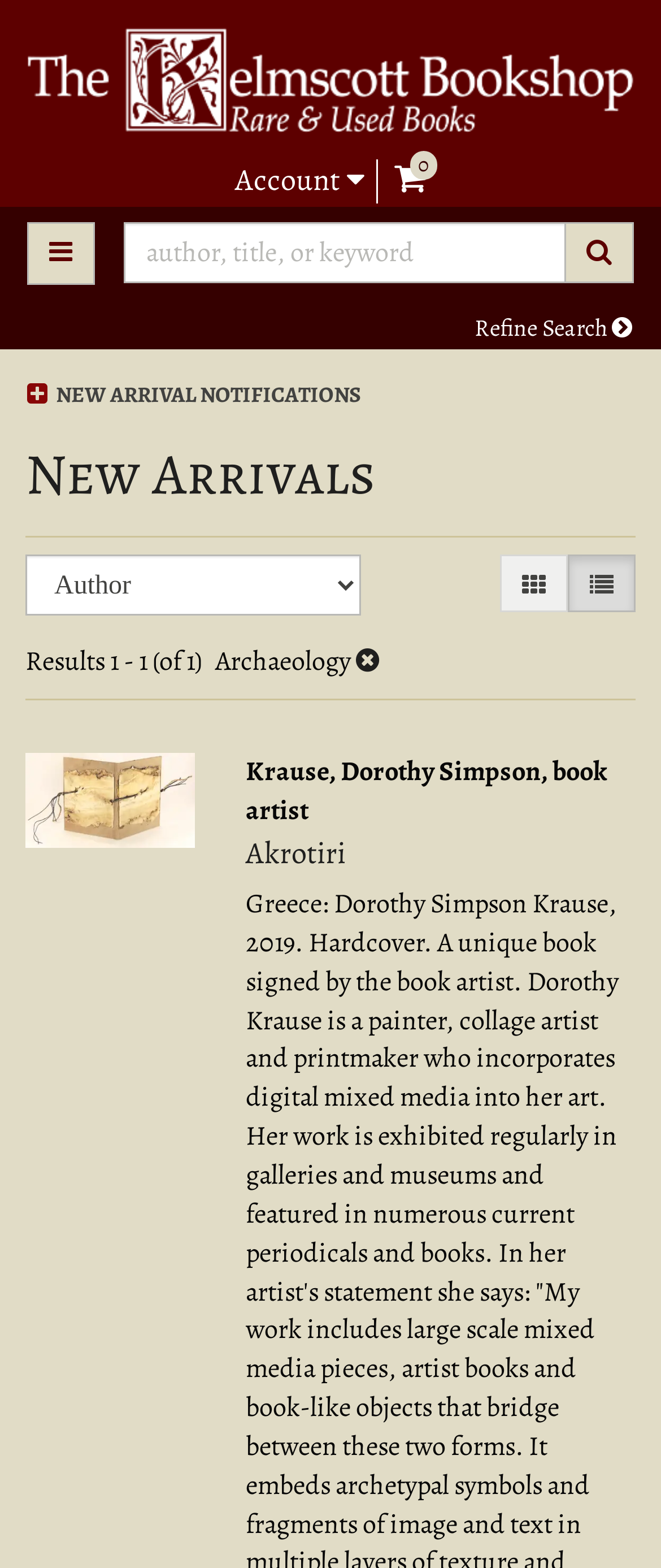Please identify the bounding box coordinates of the element on the webpage that should be clicked to follow this instruction: "Switch to gallery view". The bounding box coordinates should be given as four float numbers between 0 and 1, formatted as [left, top, right, bottom].

[0.756, 0.354, 0.859, 0.39]